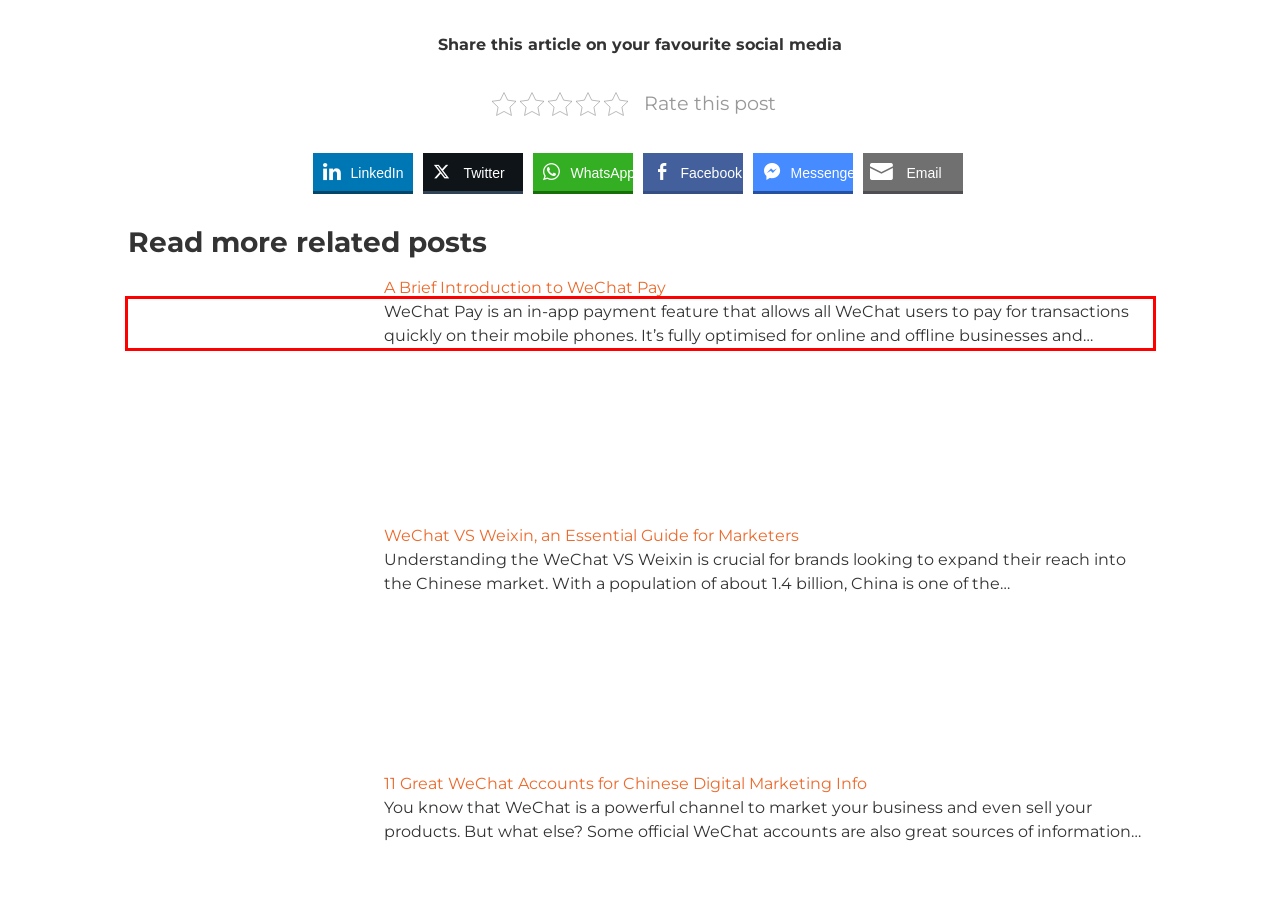Please analyze the provided webpage screenshot and perform OCR to extract the text content from the red rectangle bounding box.

WeChat Pay is an in-app payment feature that allows all WeChat users to pay for transactions quickly on their mobile phones. It’s fully optimised for online and offline businesses and…